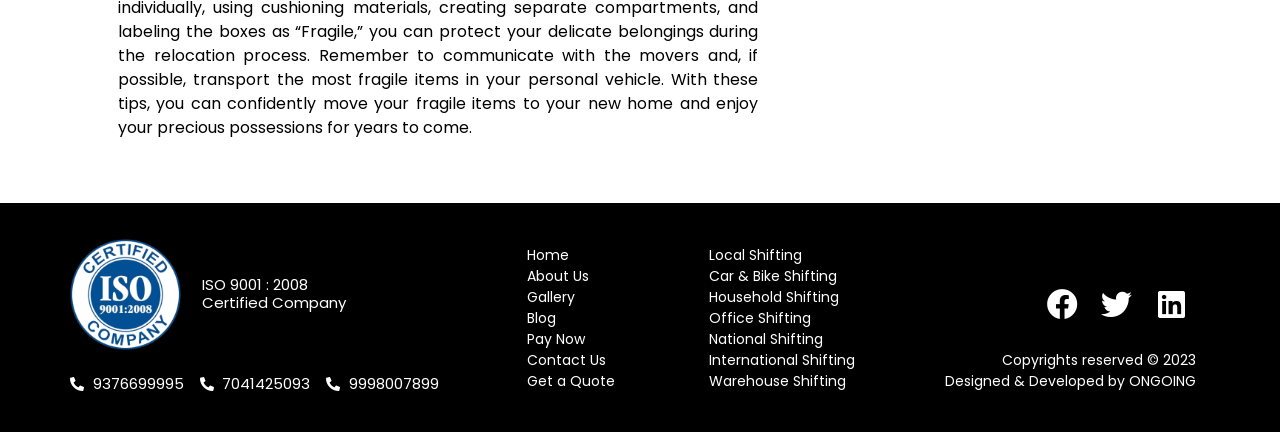Using the information shown in the image, answer the question with as much detail as possible: What is the certification mentioned on the webpage?

The certification is mentioned in the heading element with the text 'ISO 9001 : 2008 Certified Company', which is located at the top of the webpage.